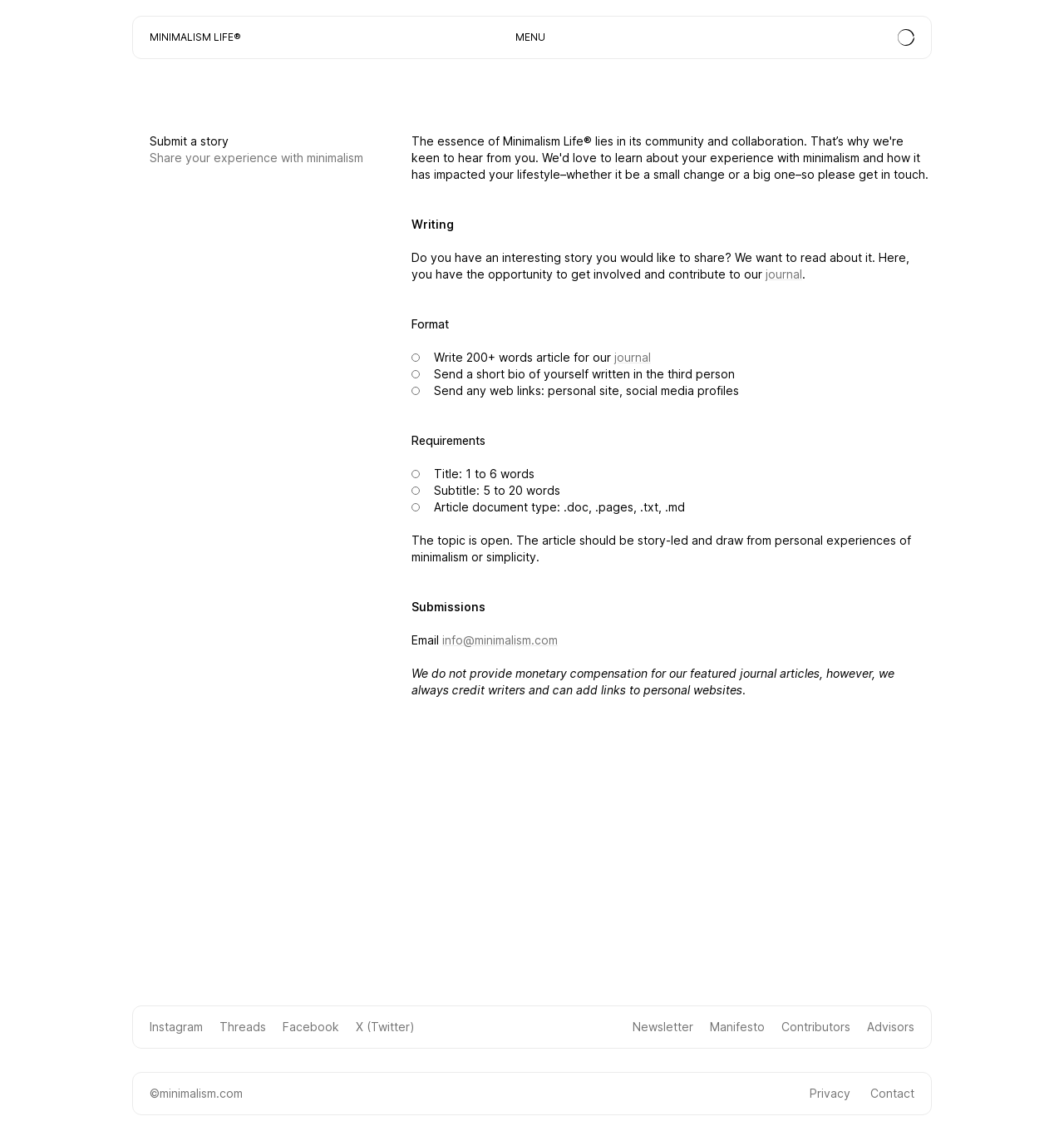Detail the webpage's structure and highlights in your description.

The webpage is titled "Submit a story - Minimalism Life®" and appears to be a submission guideline page for the Minimalism Life community. At the top, there is a navigation menu with links to "PROJECTS", "JOURNAL", "SHOP", and other related topics. Below the navigation menu, there is a prominent heading "Submit a story" followed by a subheading "Share your experience with minimalism".

The main content area is divided into sections, each with its own heading. The first section is about "Writing" and provides guidance on submitting a story, including a brief introduction and a link to the "journal". The next section is about "Format" and outlines the requirements for submitting an article, including word count and bio information.

The "Requirements" section lists specific guidelines for title, subtitle, and document type. There is also a paragraph explaining that the topic is open and should be story-led, drawing from personal experiences of minimalism or simplicity.

The "Submissions" section provides an email address for submitting articles and notes that there is no monetary compensation, but writers will be credited and can include links to their personal websites.

At the bottom of the page, there is a section with links to social media platforms, including Instagram, Facebook, and Twitter, as well as a link to a newsletter and other related resources. The page ends with a copyright notice and links to "Privacy" and "Contact" pages.